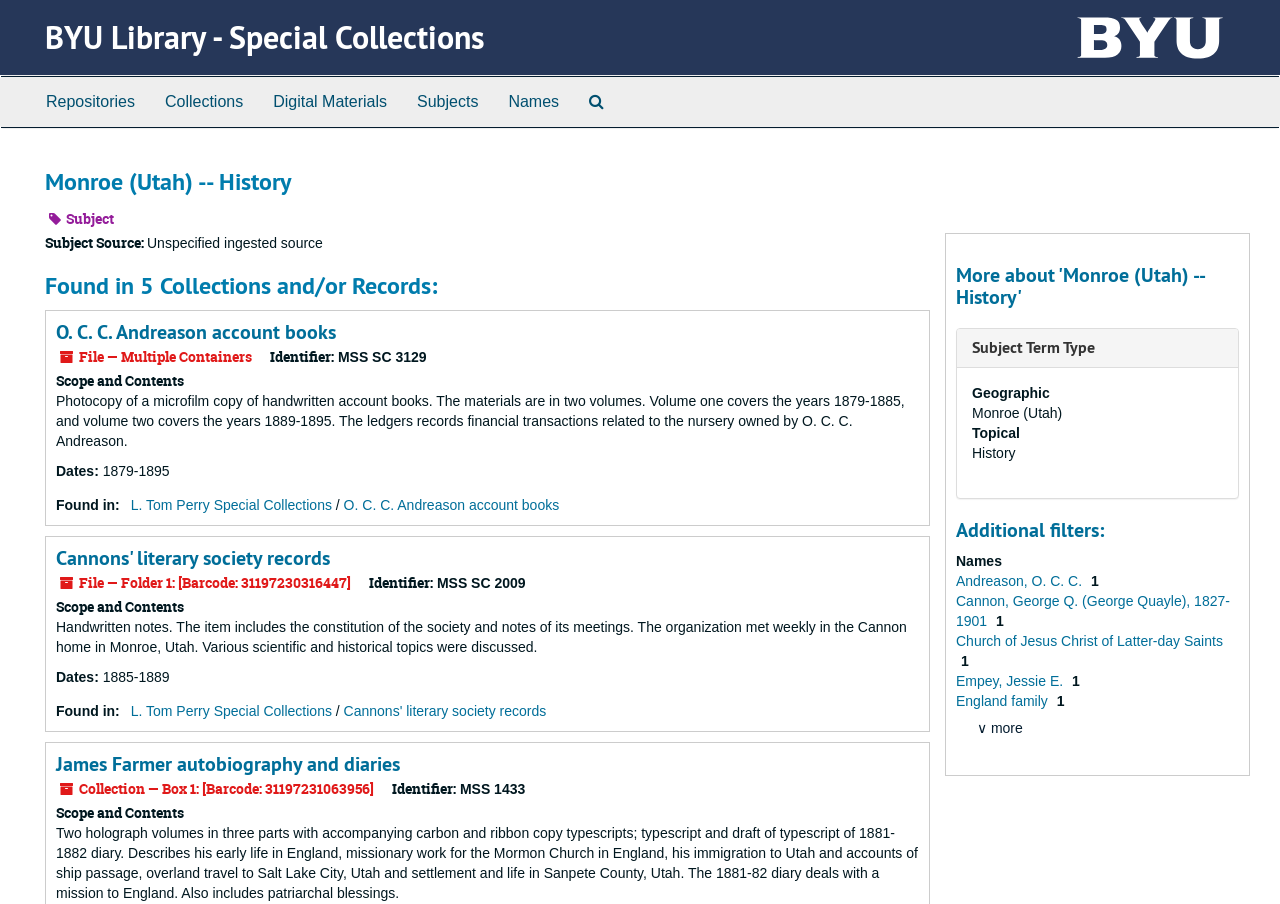Please locate the bounding box coordinates for the element that should be clicked to achieve the following instruction: "Search for 'L. Tom Perry Special Collections'". Ensure the coordinates are given as four float numbers between 0 and 1, i.e., [left, top, right, bottom].

[0.102, 0.55, 0.259, 0.567]